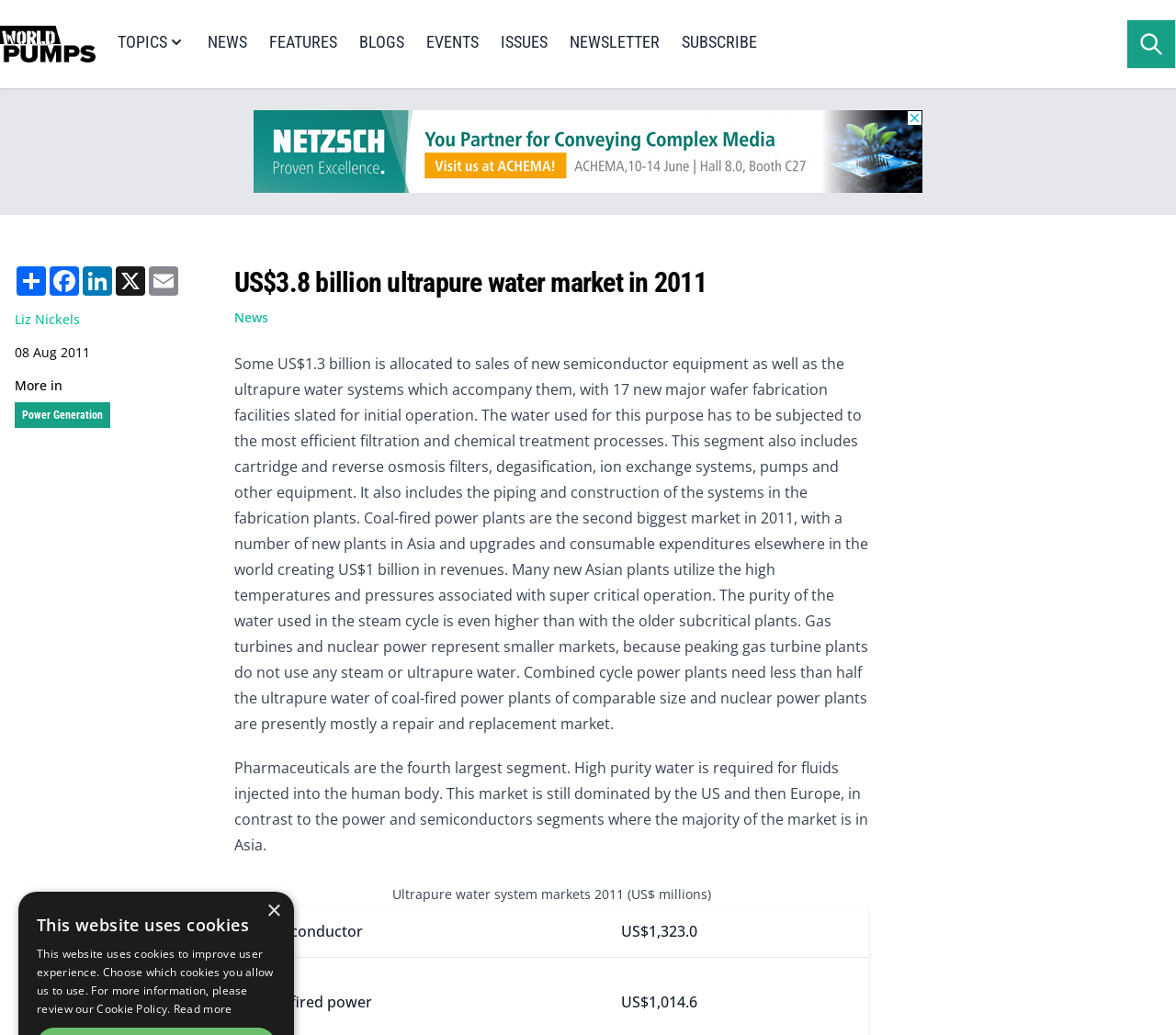What is the largest segment of the ultrapure water market?
Using the image as a reference, give a one-word or short phrase answer.

Semiconductor